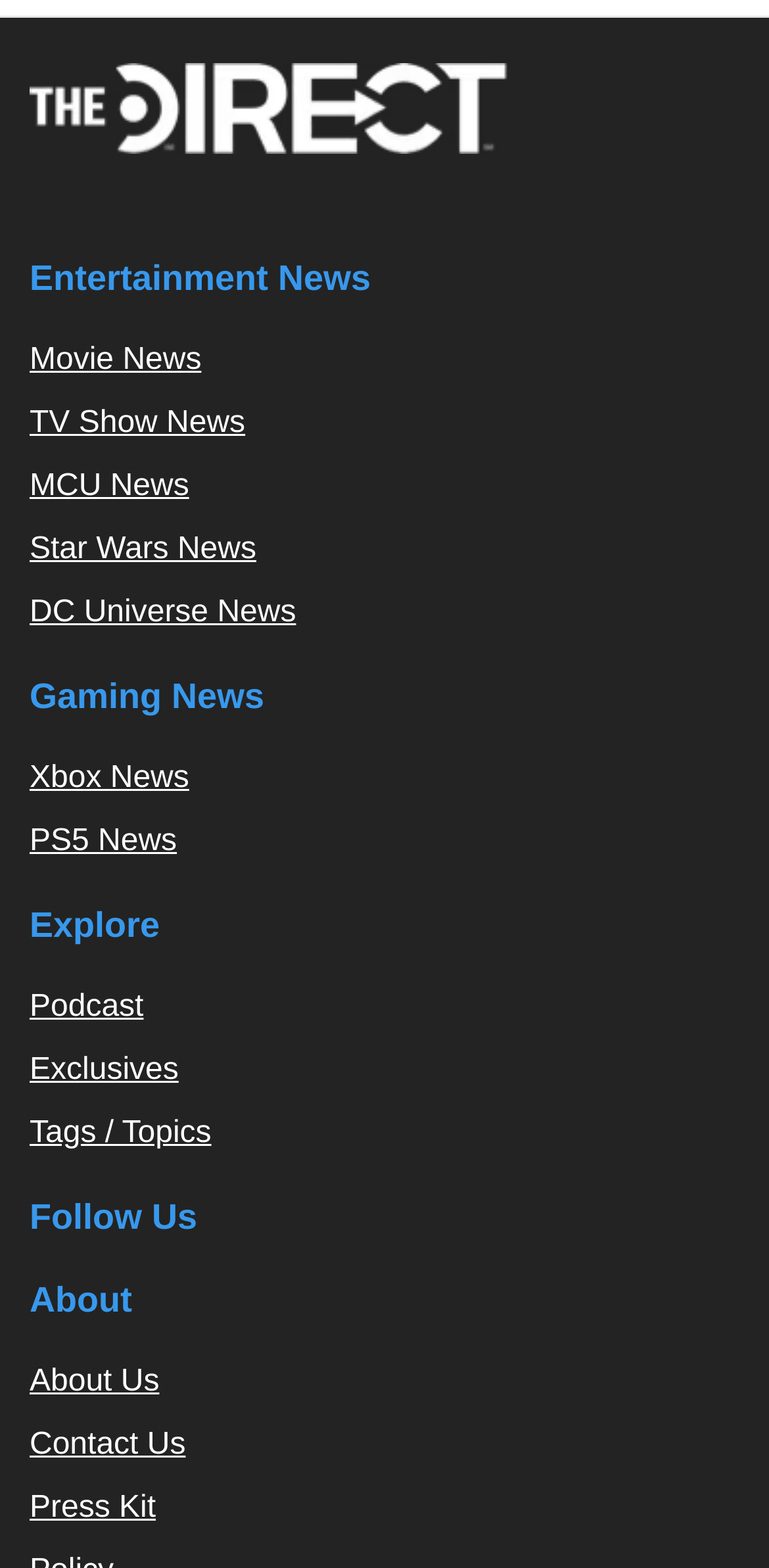What type of content is categorized under 'Gaming News'?
Can you provide a detailed and comprehensive answer to the question?

The webpage has links to 'Xbox News' and 'PS5 News' under the 'Gaming News' category, suggesting that it covers news related to these gaming platforms.